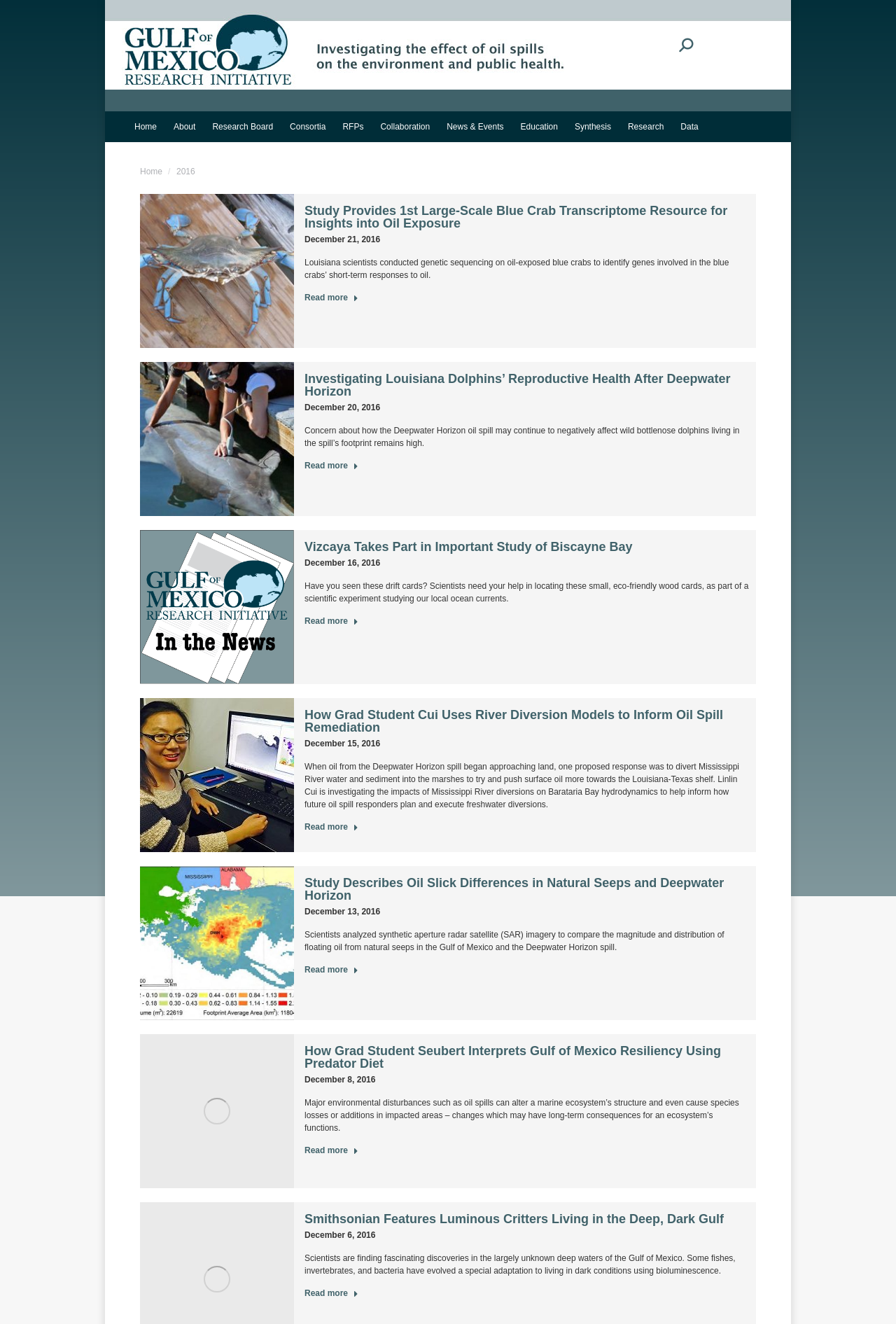Respond with a single word or phrase to the following question:
What type of content is presented in the articles?

Research news and updates